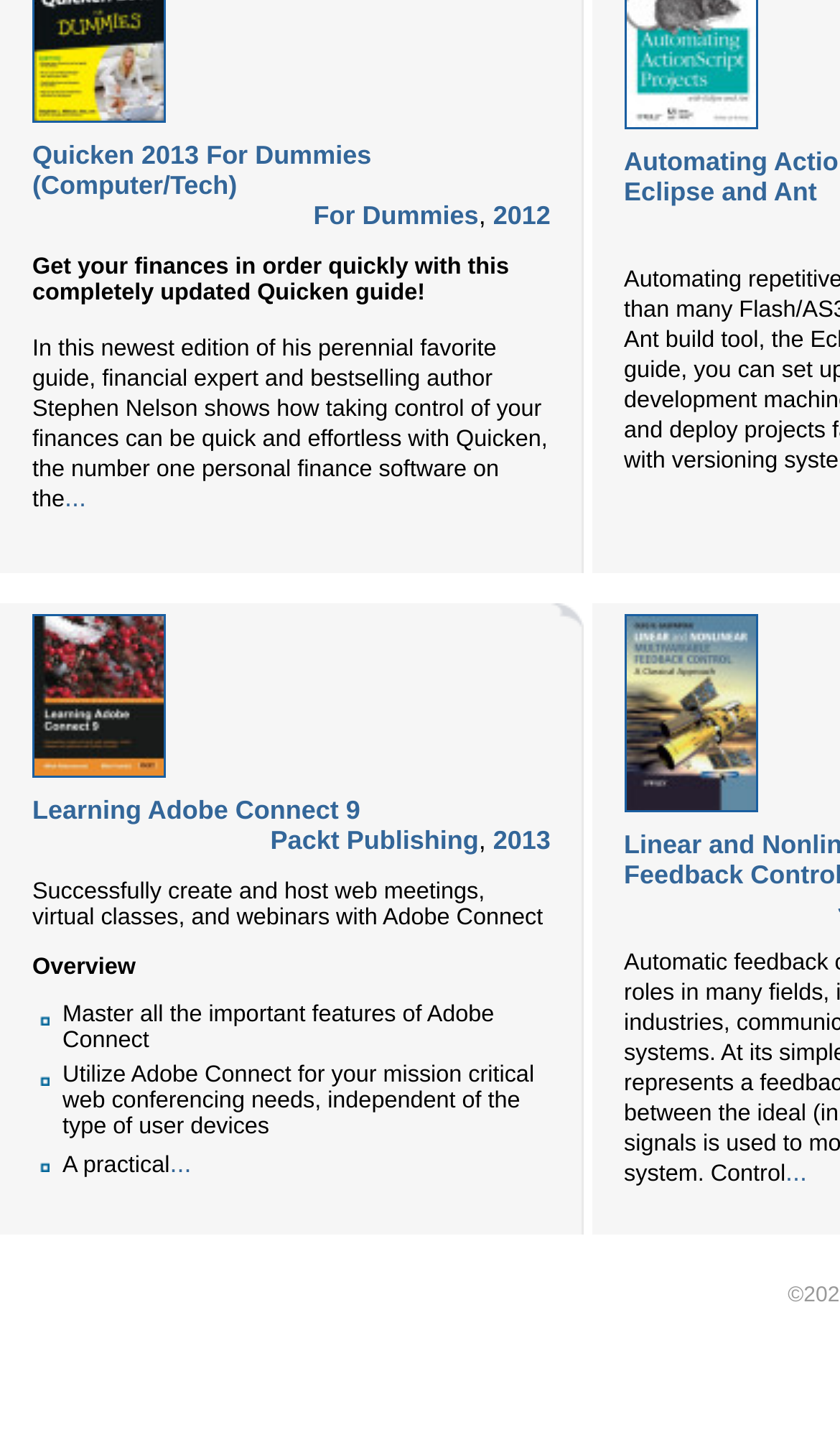Predict the bounding box for the UI component with the following description: "2013".

[0.587, 0.569, 0.655, 0.59]